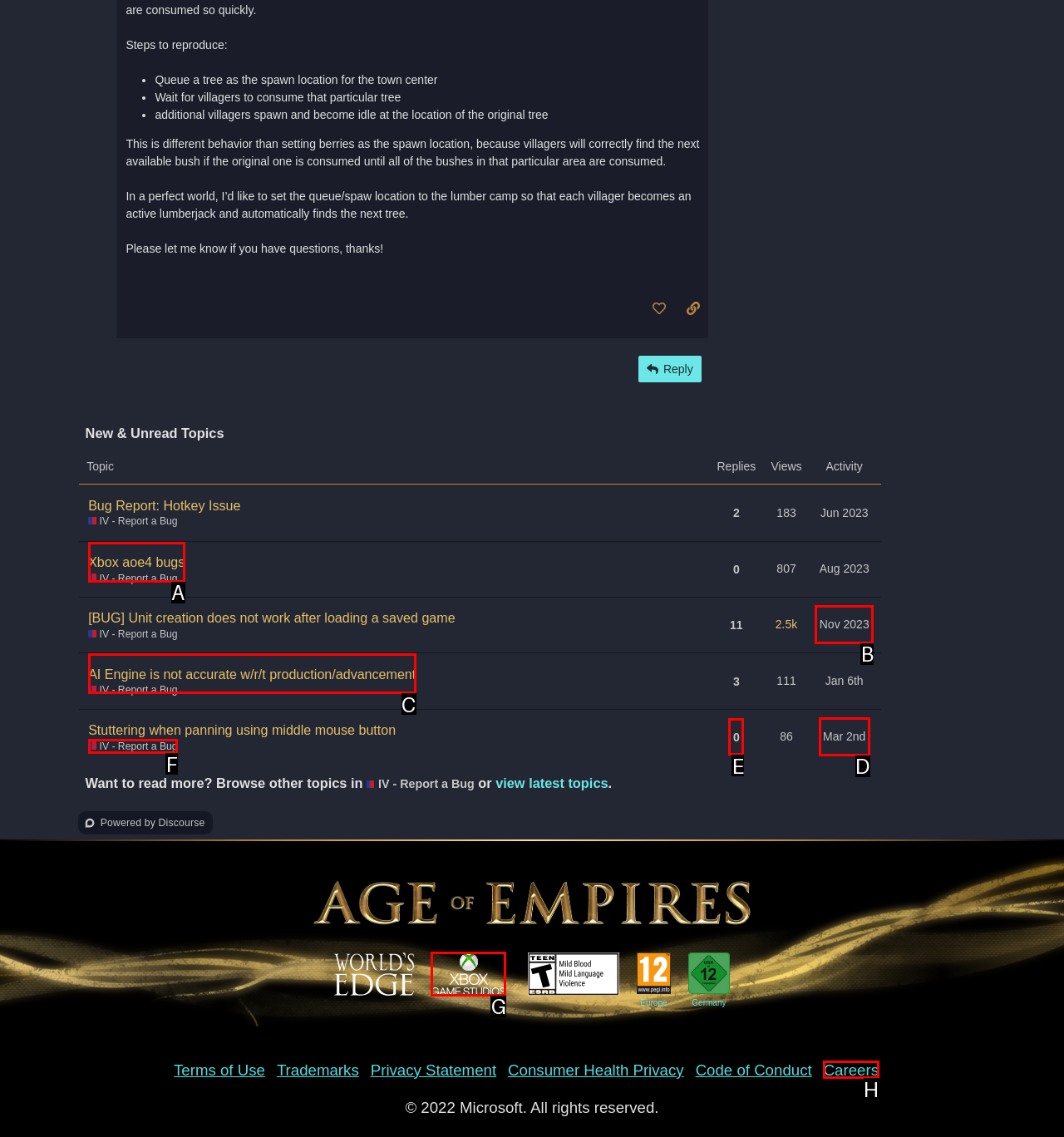Determine which option fits the element description: Careers
Answer with the option’s letter directly.

H